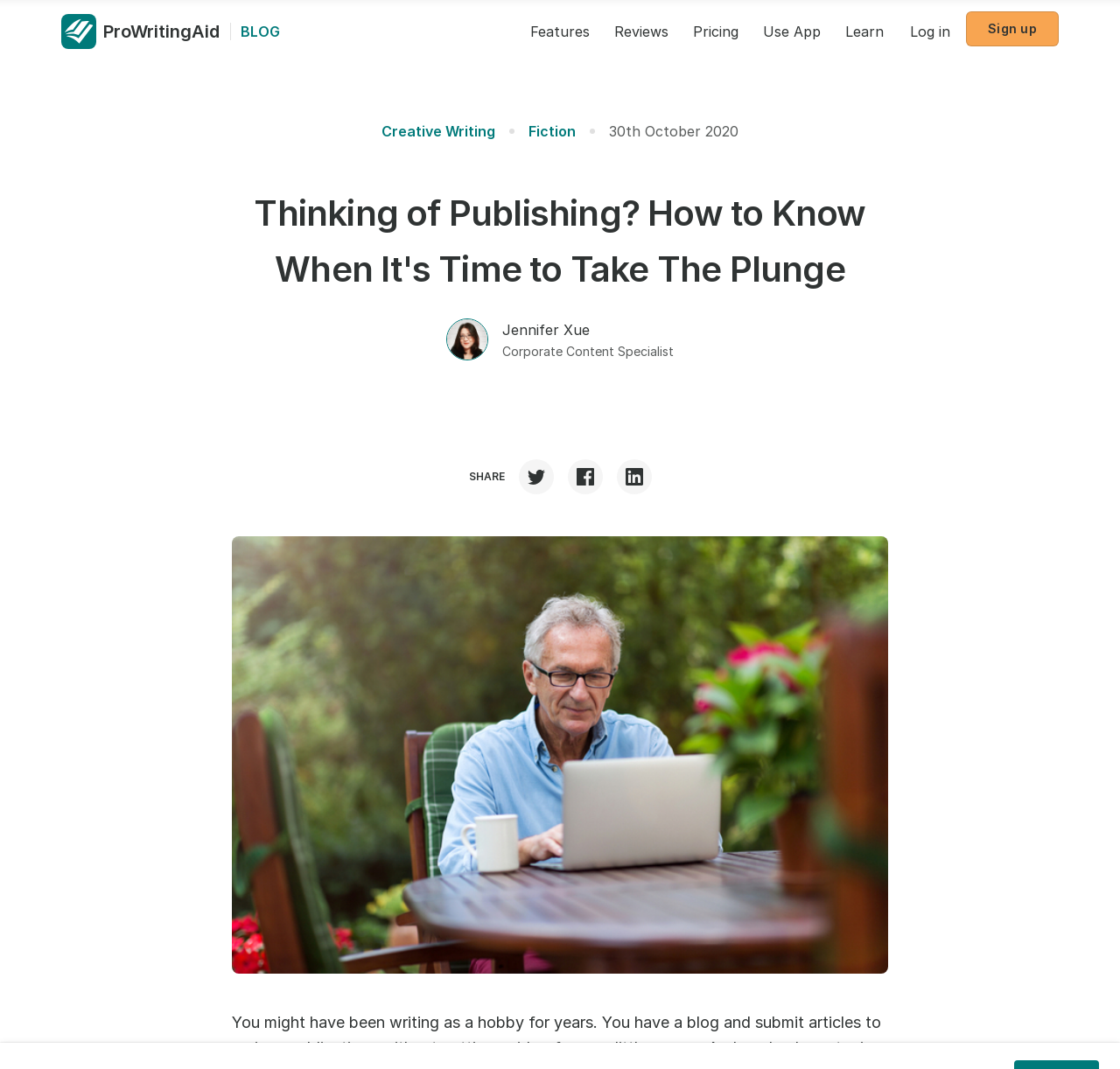Predict the bounding box coordinates of the UI element that matches this description: "Pricing". The coordinates should be in the format [left, top, right, bottom] with each value between 0 and 1.

[0.609, 0.013, 0.669, 0.046]